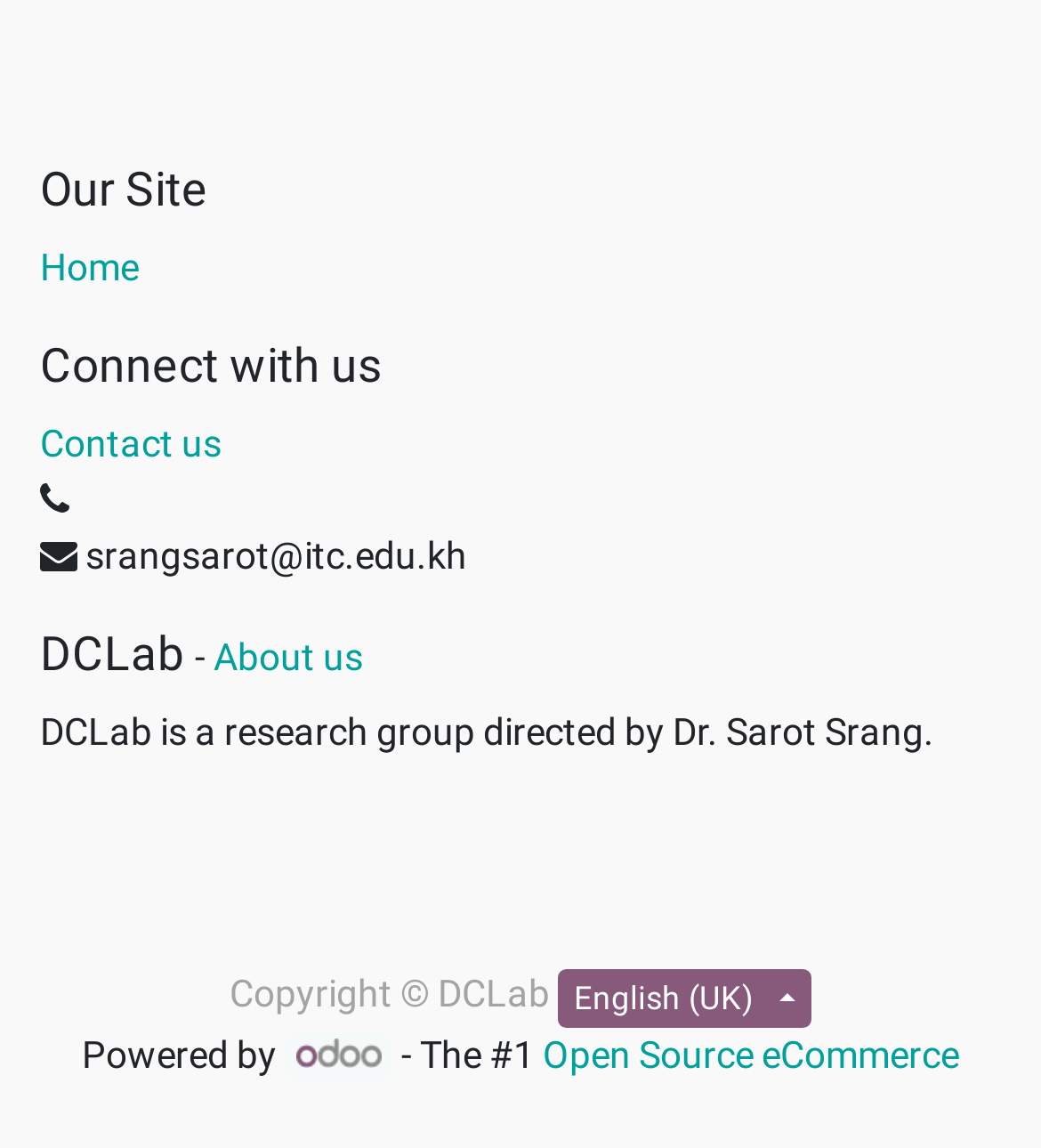Highlight the bounding box of the UI element that corresponds to this description: "Open Source eCommerce".

[0.522, 0.899, 0.922, 0.937]